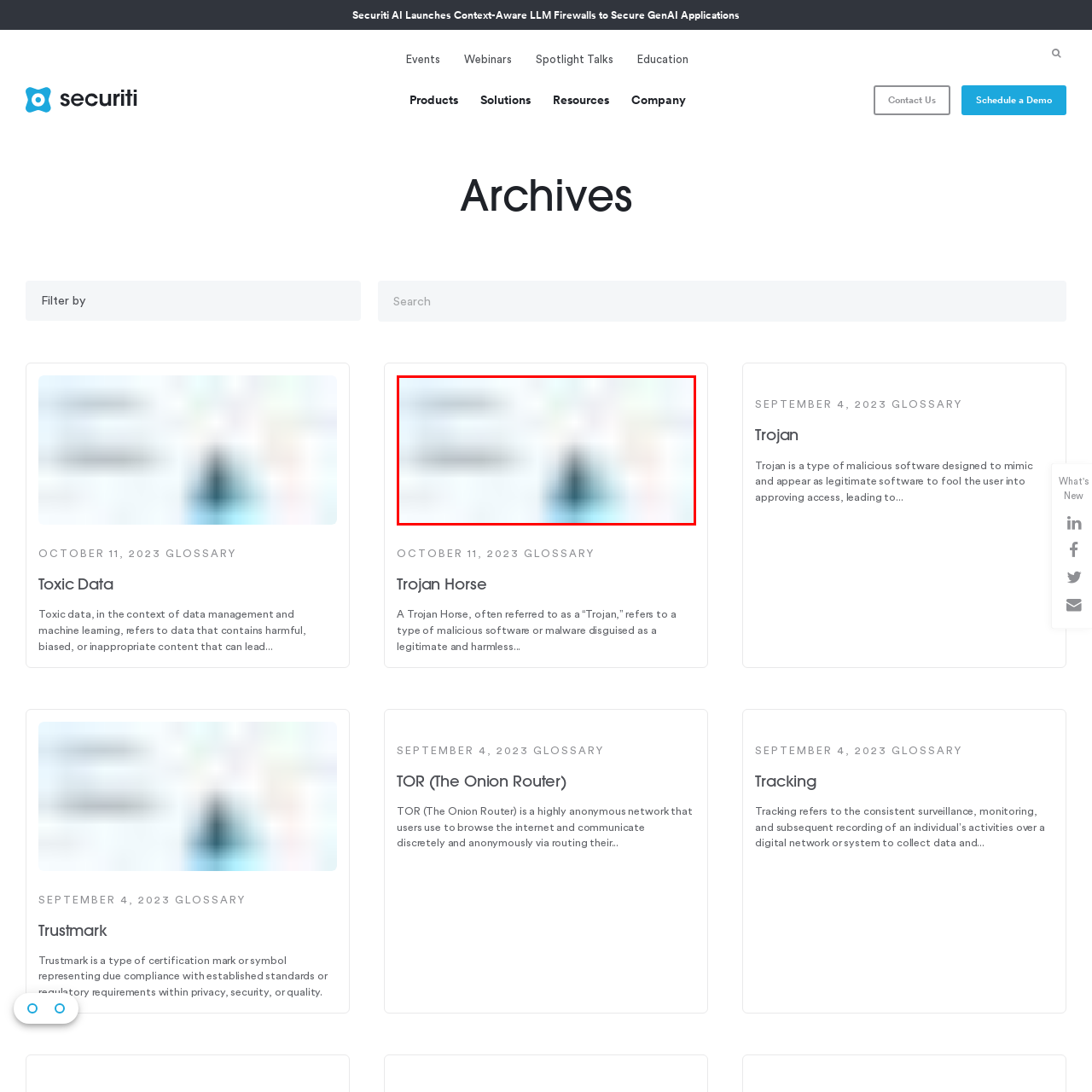Give a detailed account of the scene depicted within the red boundary.

The image showcases a modern digital interface, representing a sophisticated AI analytics tool focused on data security and governance. The interface features a dynamic and user-friendly design, highlighted by a prominent, visually striking chart in the foreground that likely represents data flow or insights. A sleek silhouette of a person in business attire can be seen, suggesting professional engagement with the technology.

In the left section of the image, key phrases highlight the tool's capabilities, which may include secure data management and privacy automation. This contextual backdrop emphasizes the tool's role in enhancing compliance and protecting sensitive information in business environments.

Overall, the image embodies the cutting-edge solutions offered by Securiti, aiming to empower organizations to effectively manage their data privacy and security responsibilities in an increasingly complex digital landscape.